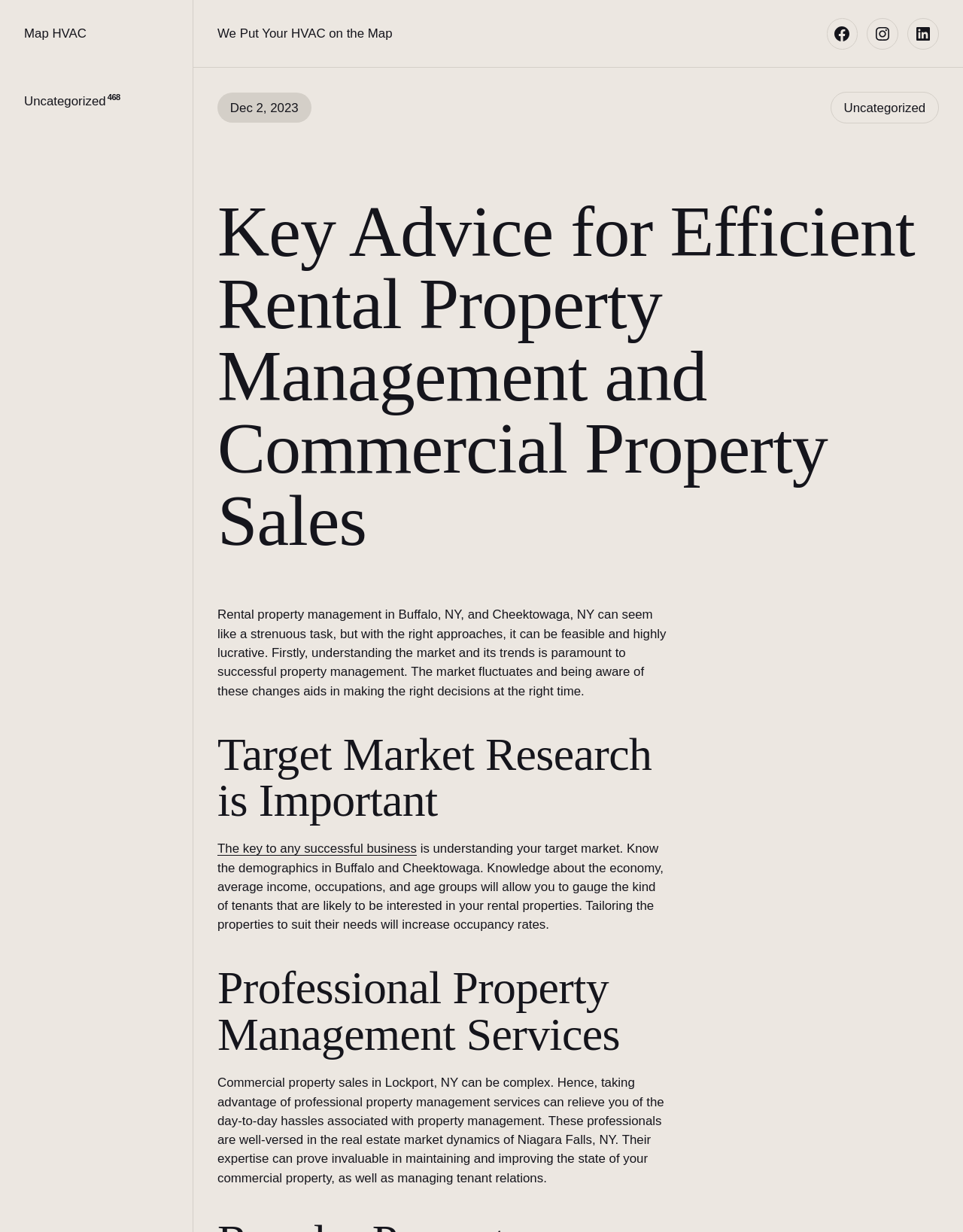Determine the bounding box for the described HTML element: "Map HVAC". Ensure the coordinates are four float numbers between 0 and 1 in the format [left, top, right, bottom].

[0.025, 0.021, 0.09, 0.033]